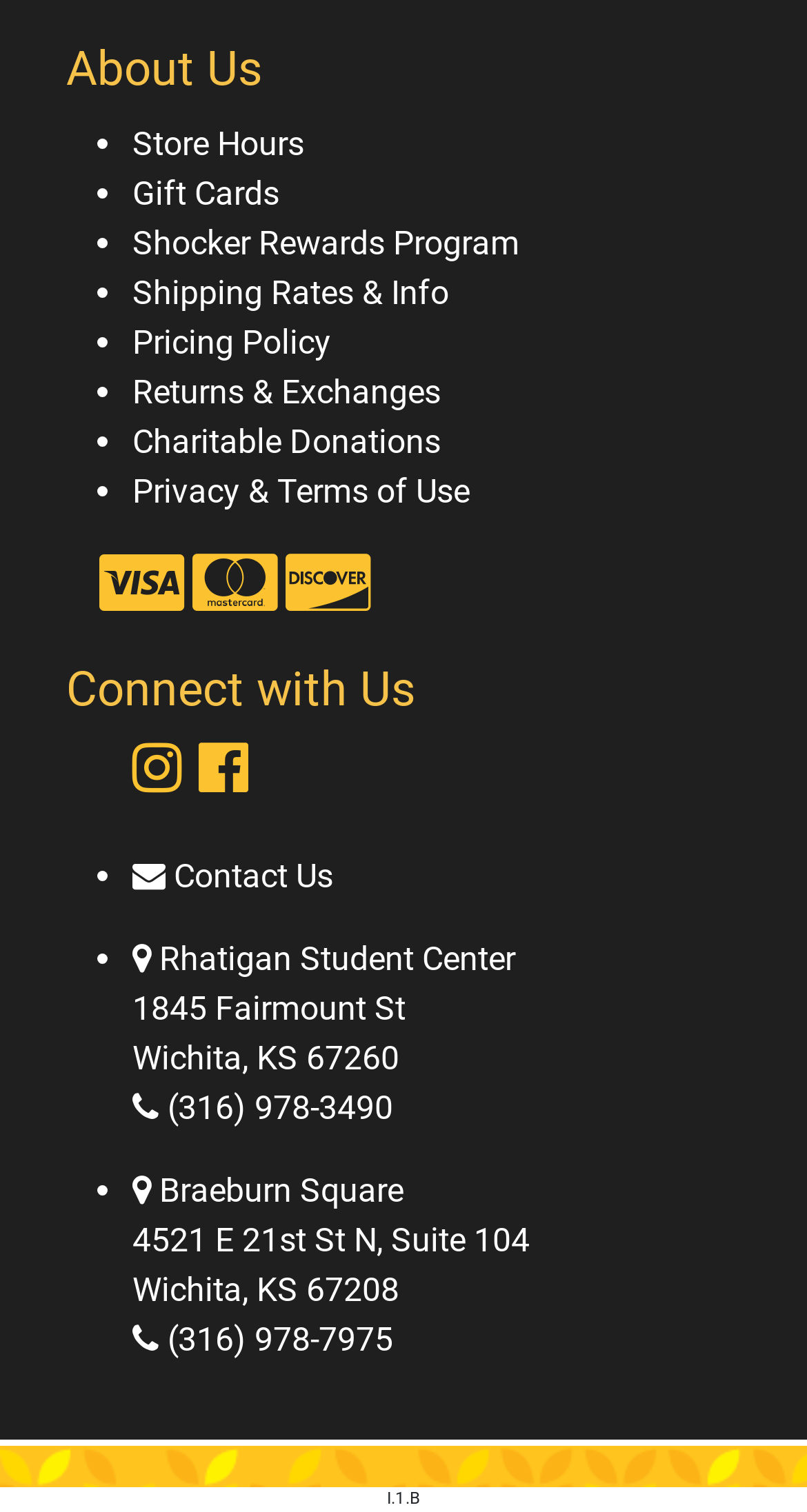Please provide a short answer using a single word or phrase for the question:
What is the phone number of the Braeburn Square location?

(316) 978-7975